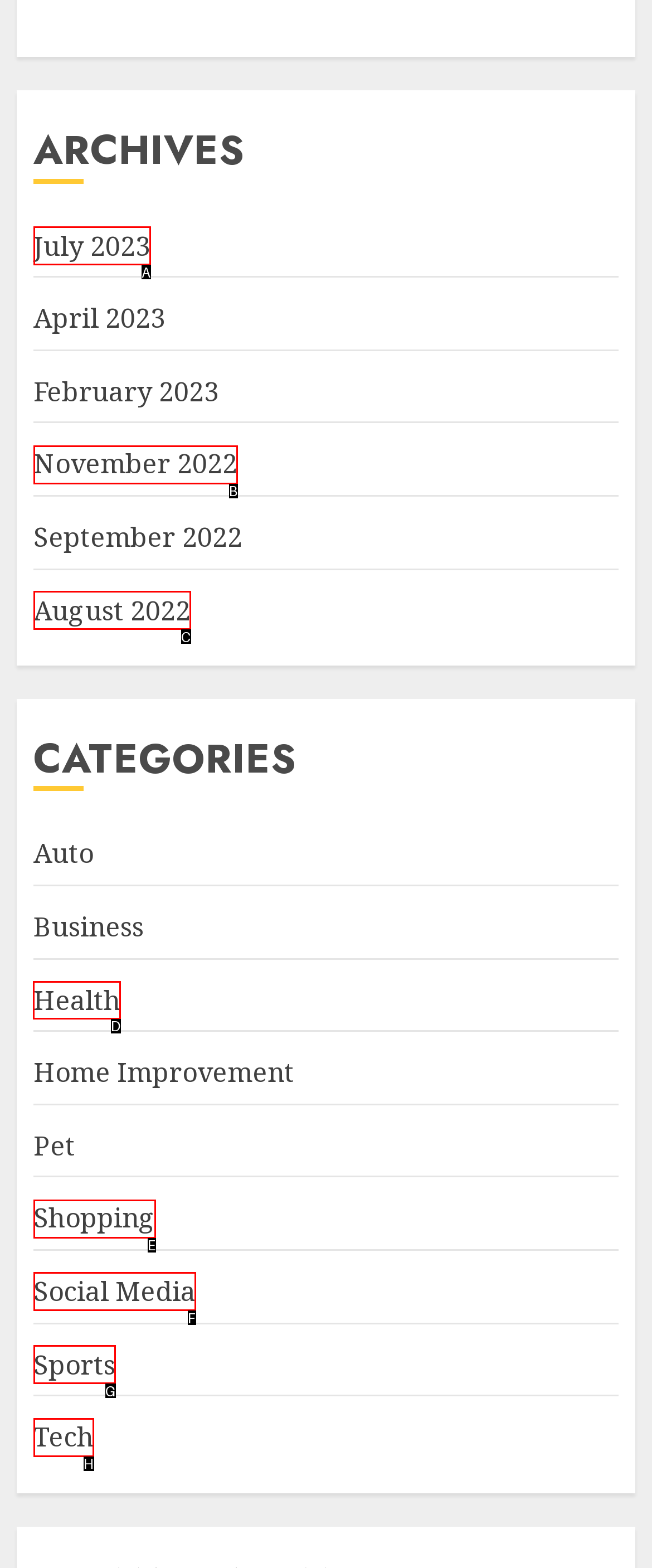Select the UI element that should be clicked to execute the following task: explore topics in Health
Provide the letter of the correct choice from the given options.

D